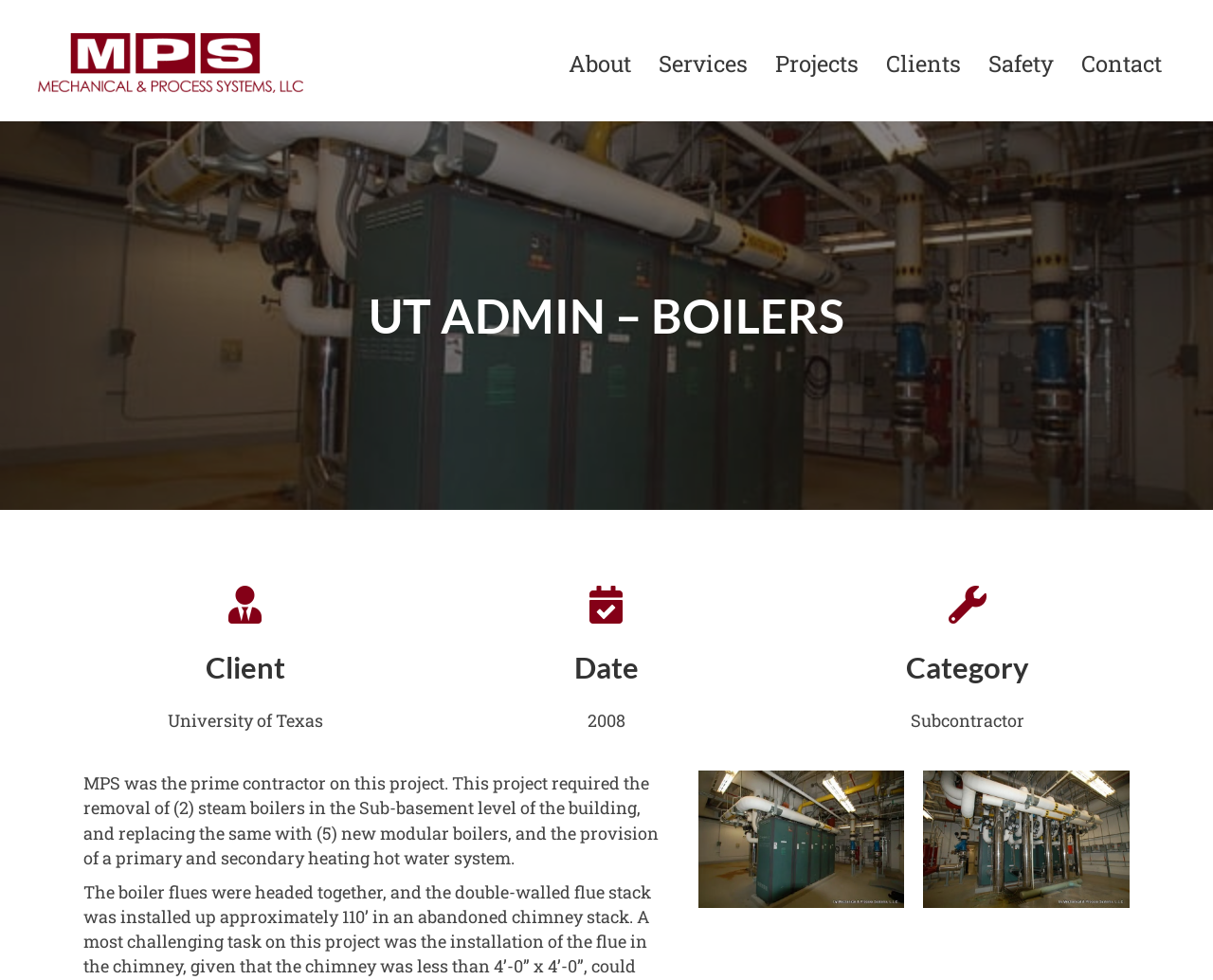Determine the bounding box coordinates for the UI element described. Format the coordinates as (top-left x, top-left y, bottom-right x, bottom-right y) and ensure all values are between 0 and 1. Element description: About

[0.458, 0.039, 0.531, 0.09]